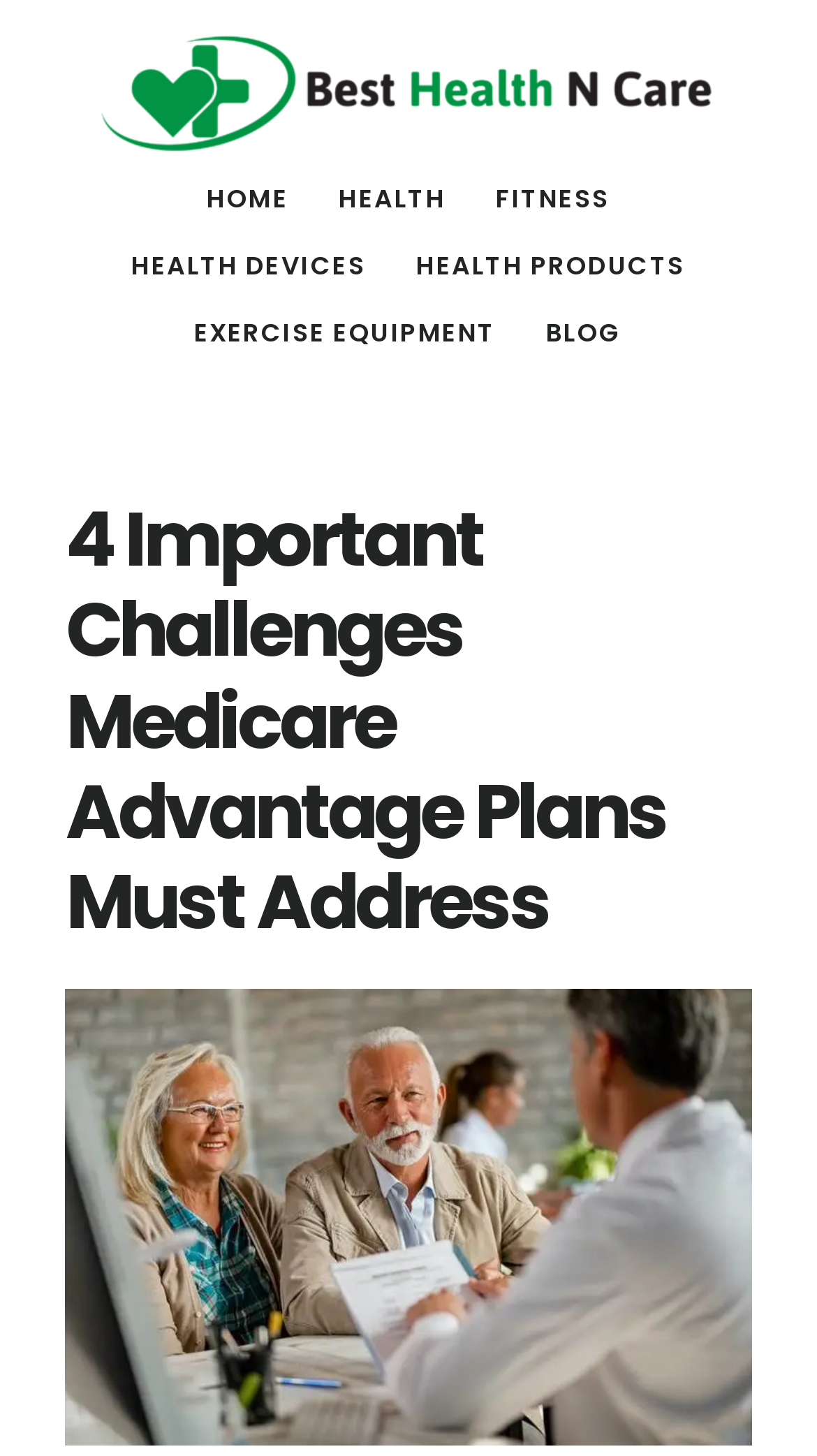Bounding box coordinates are to be given in the format (top-left x, top-left y, bottom-right x, bottom-right y). All values must be floating point numbers between 0 and 1. Provide the bounding box coordinate for the UI element described as: Best Health N Care

[0.103, 0.013, 0.897, 0.114]